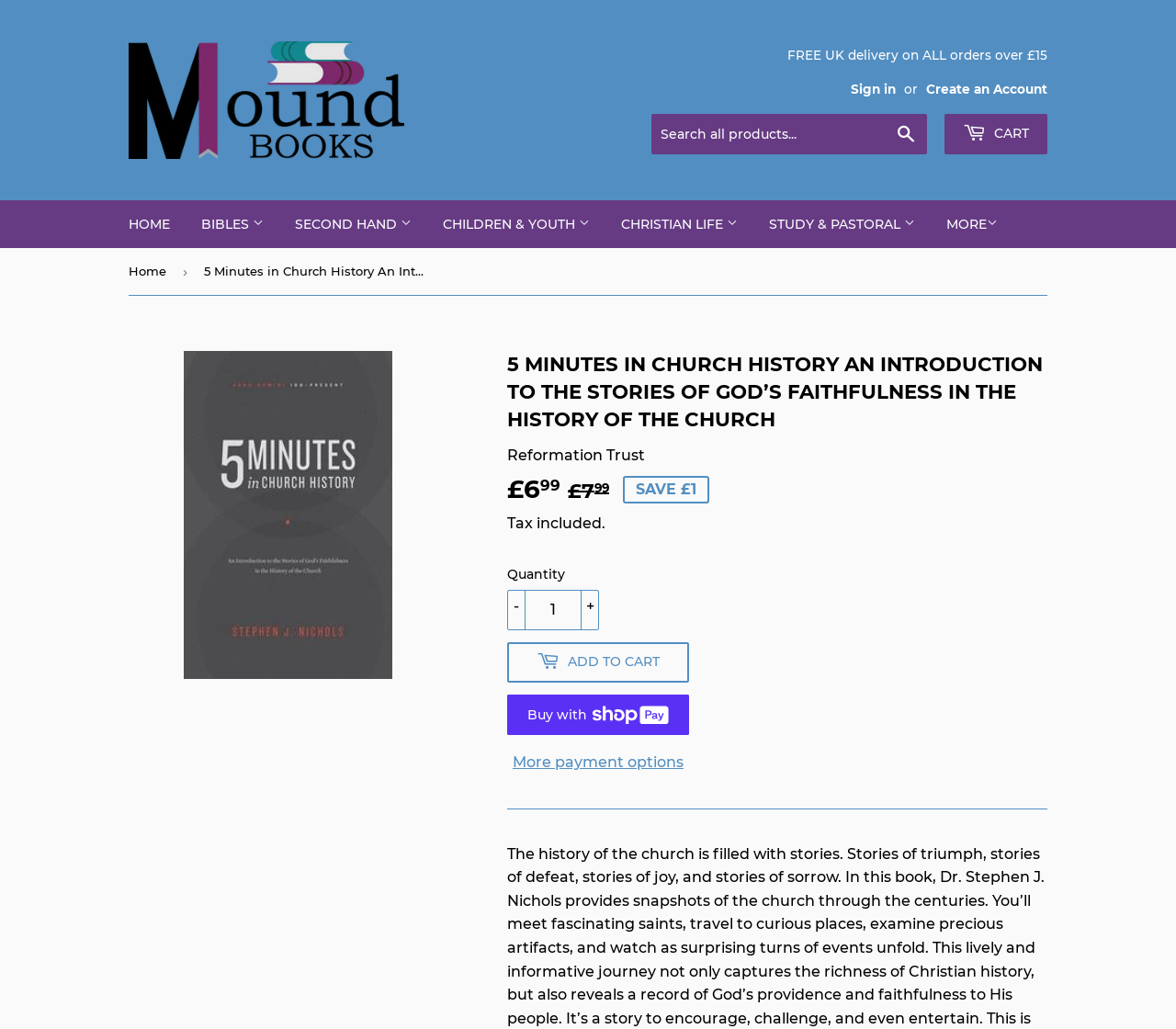Please locate the bounding box coordinates of the element that needs to be clicked to achieve the following instruction: "Go to HOME page". The coordinates should be four float numbers between 0 and 1, i.e., [left, top, right, bottom].

[0.098, 0.195, 0.156, 0.241]